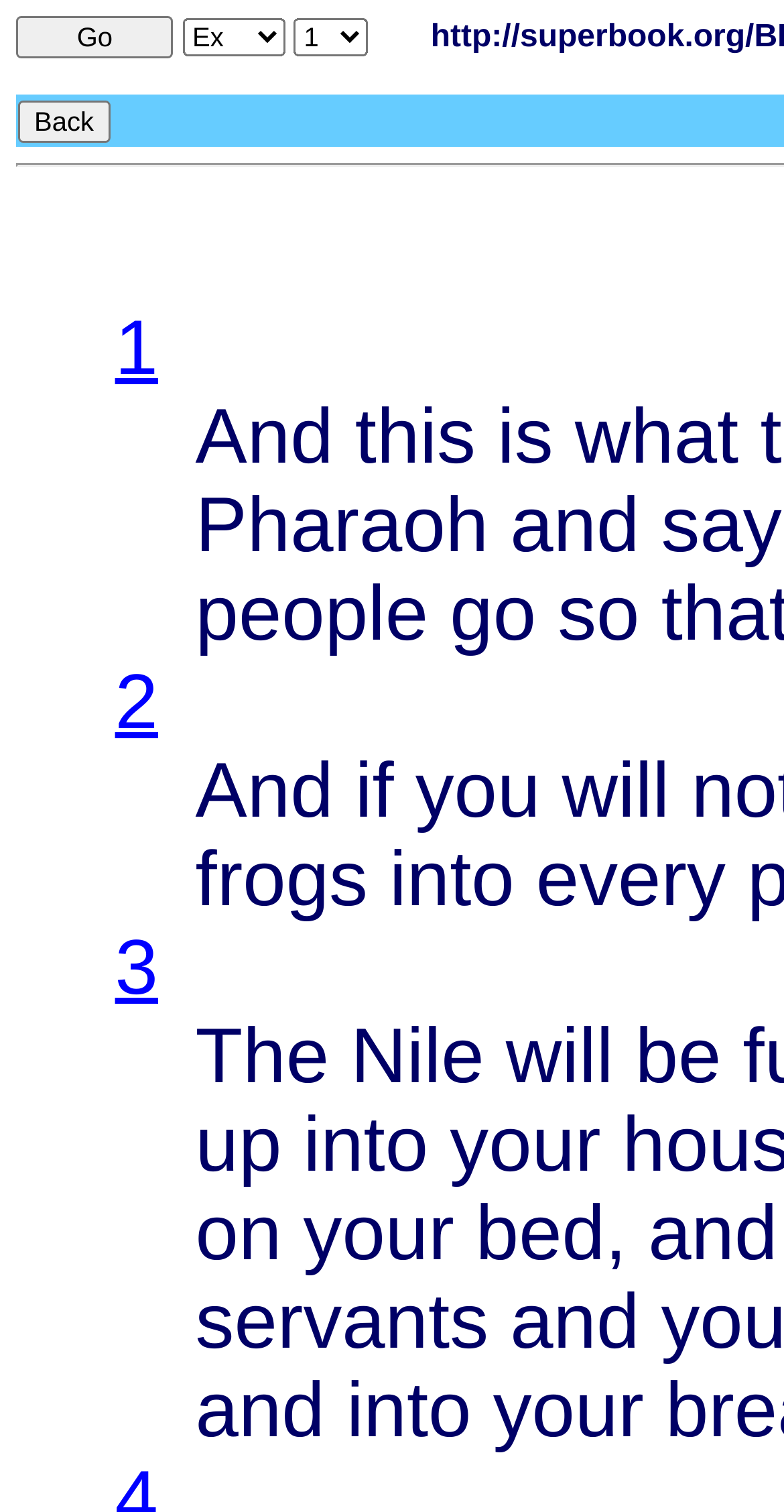What is the main topic of the text?
Identify the answer in the screenshot and reply with a single word or phrase.

Pharaoh and frogs